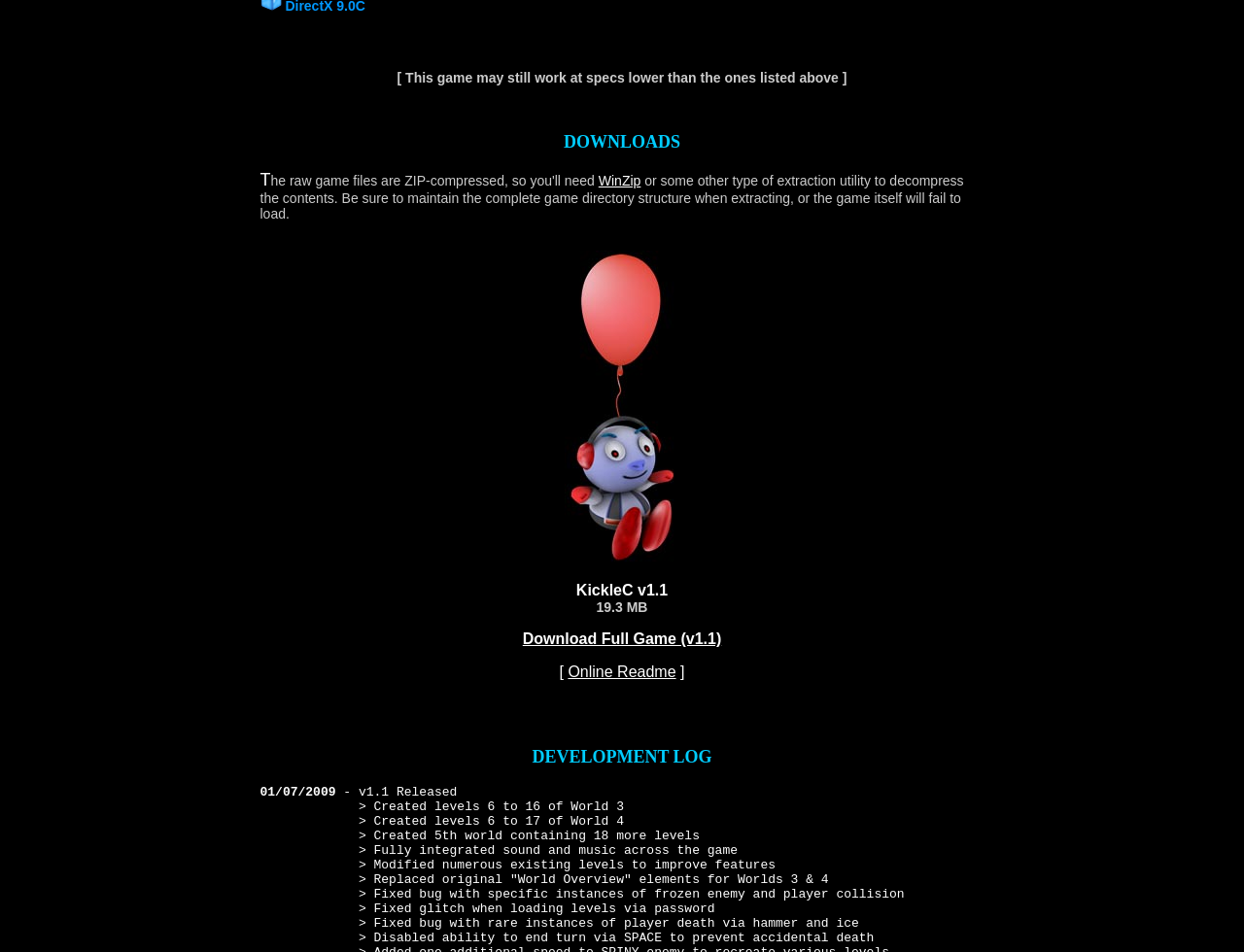What is the date of the development log entry?
Provide a well-explained and detailed answer to the question.

The date of the development log entry can be found in the text '01/07/2009' which is a part of the StaticText element and is followed by a list of changes made to the game.